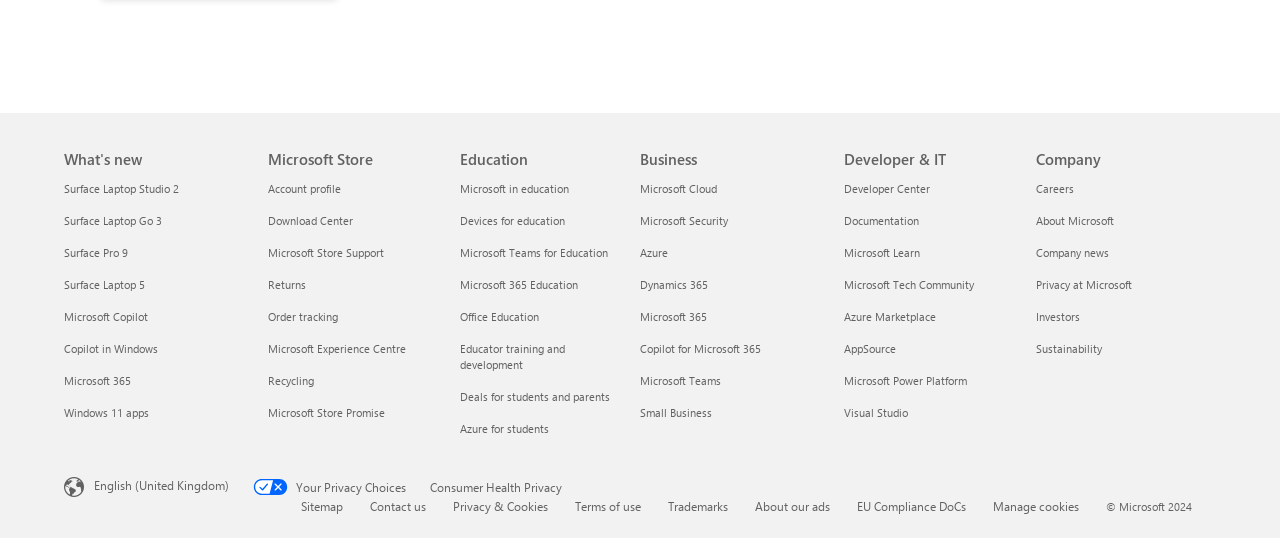Locate the bounding box coordinates of the clickable element to fulfill the following instruction: "Learn about Microsoft in education". Provide the coordinates as four float numbers between 0 and 1 in the format [left, top, right, bottom].

[0.359, 0.336, 0.445, 0.364]